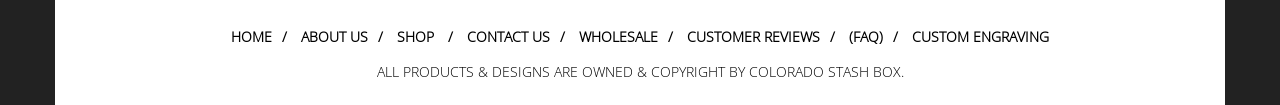Provide your answer in one word or a succinct phrase for the question: 
What is the first menu item?

HOME